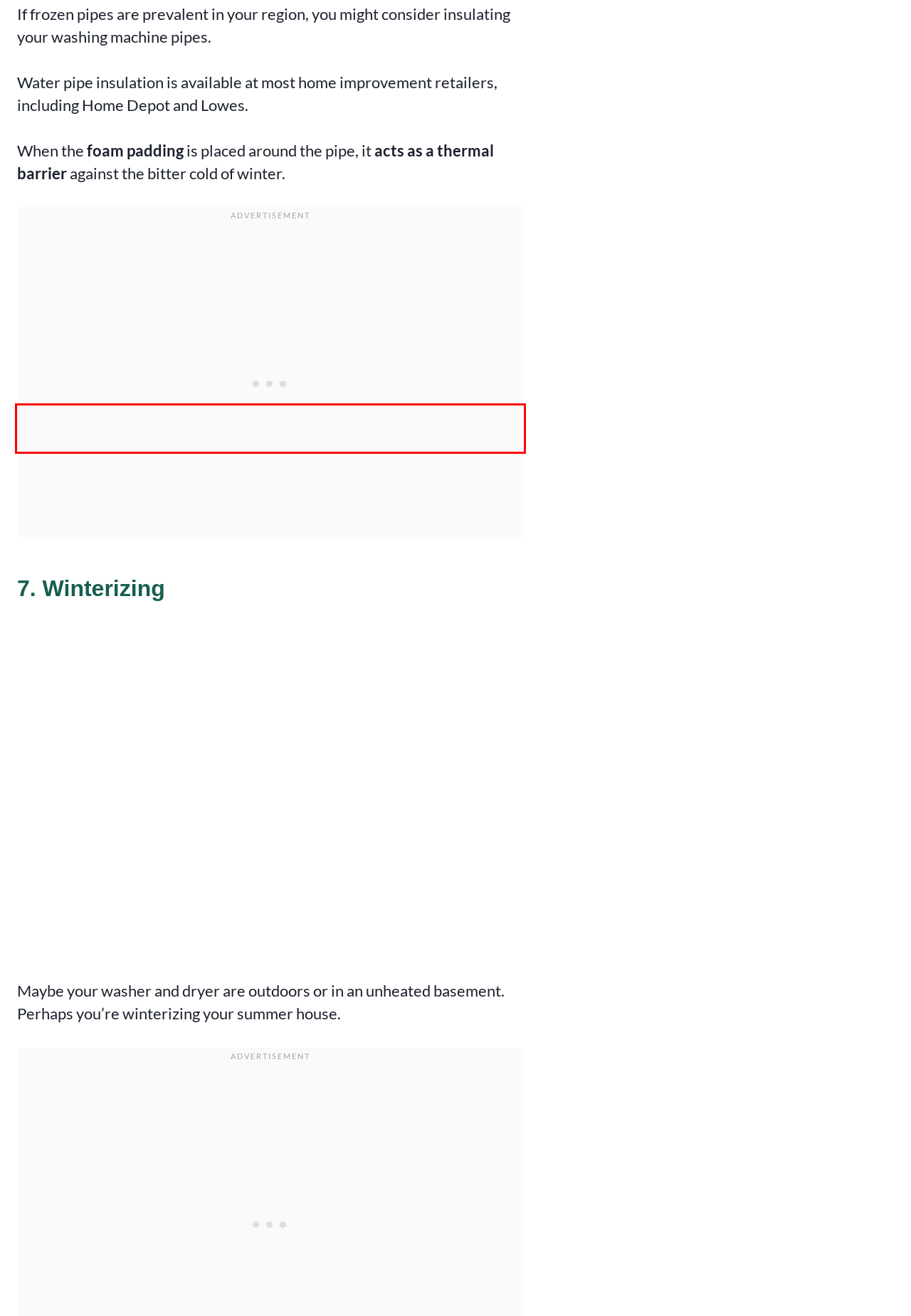Identify the red bounding box in the webpage screenshot and perform OCR to generate the text content enclosed.

This may happen if you’ve been gone for an extended period, resulting in leakage, broken pipes, and expensive water damage.